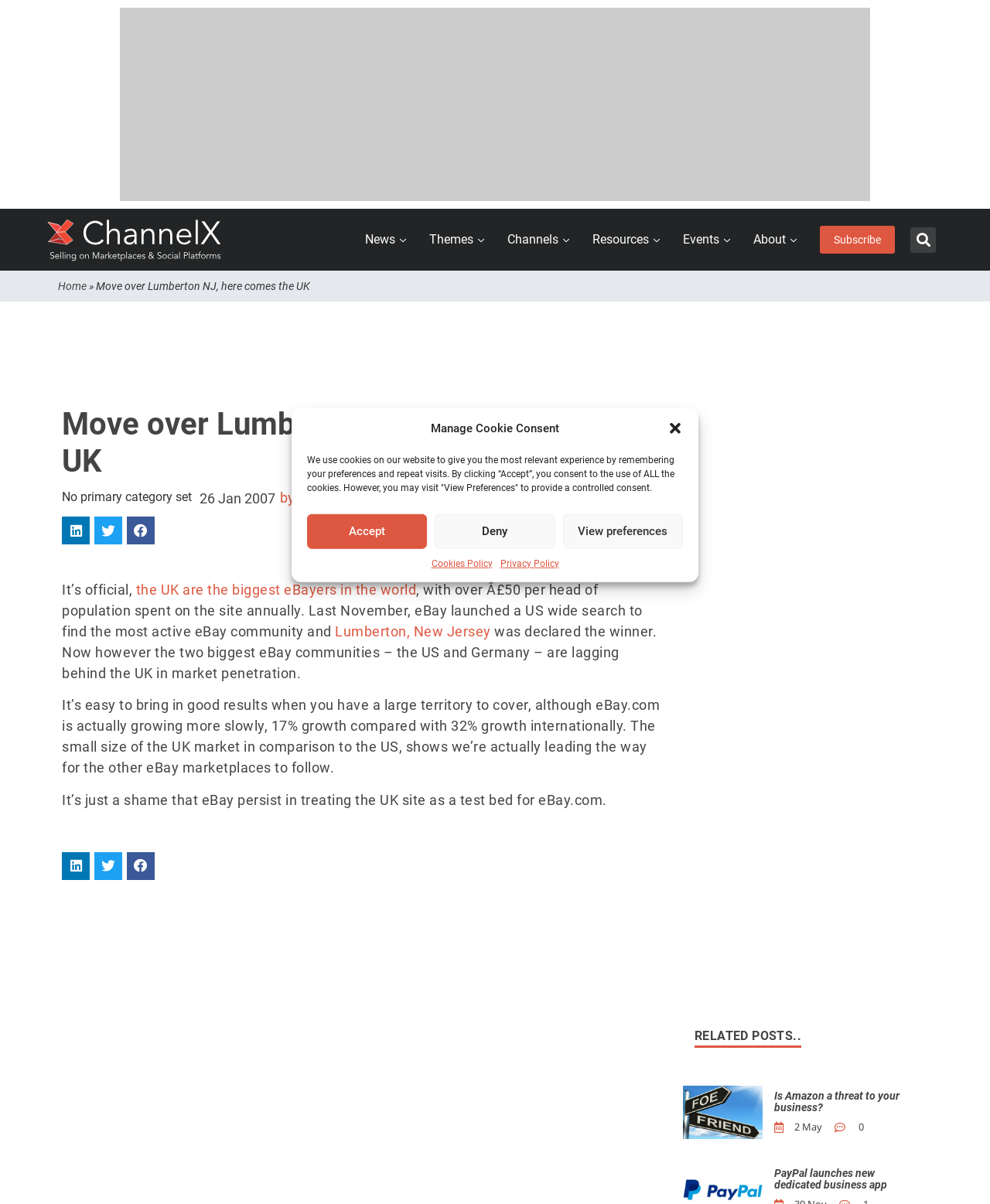What is the main title displayed on this webpage?

Move over Lumberton NJ, here comes the UK